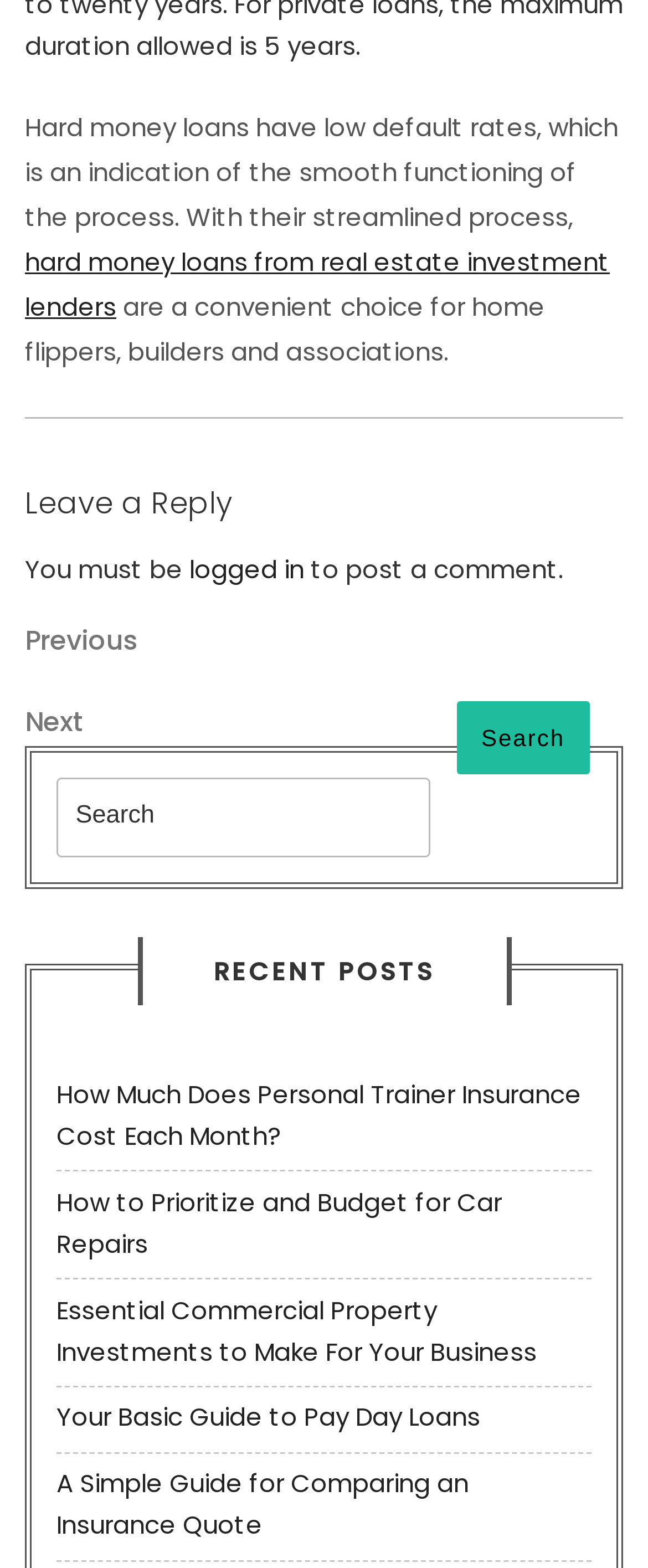How many navigation options are available?
Using the image as a reference, answer the question with a short word or phrase.

3